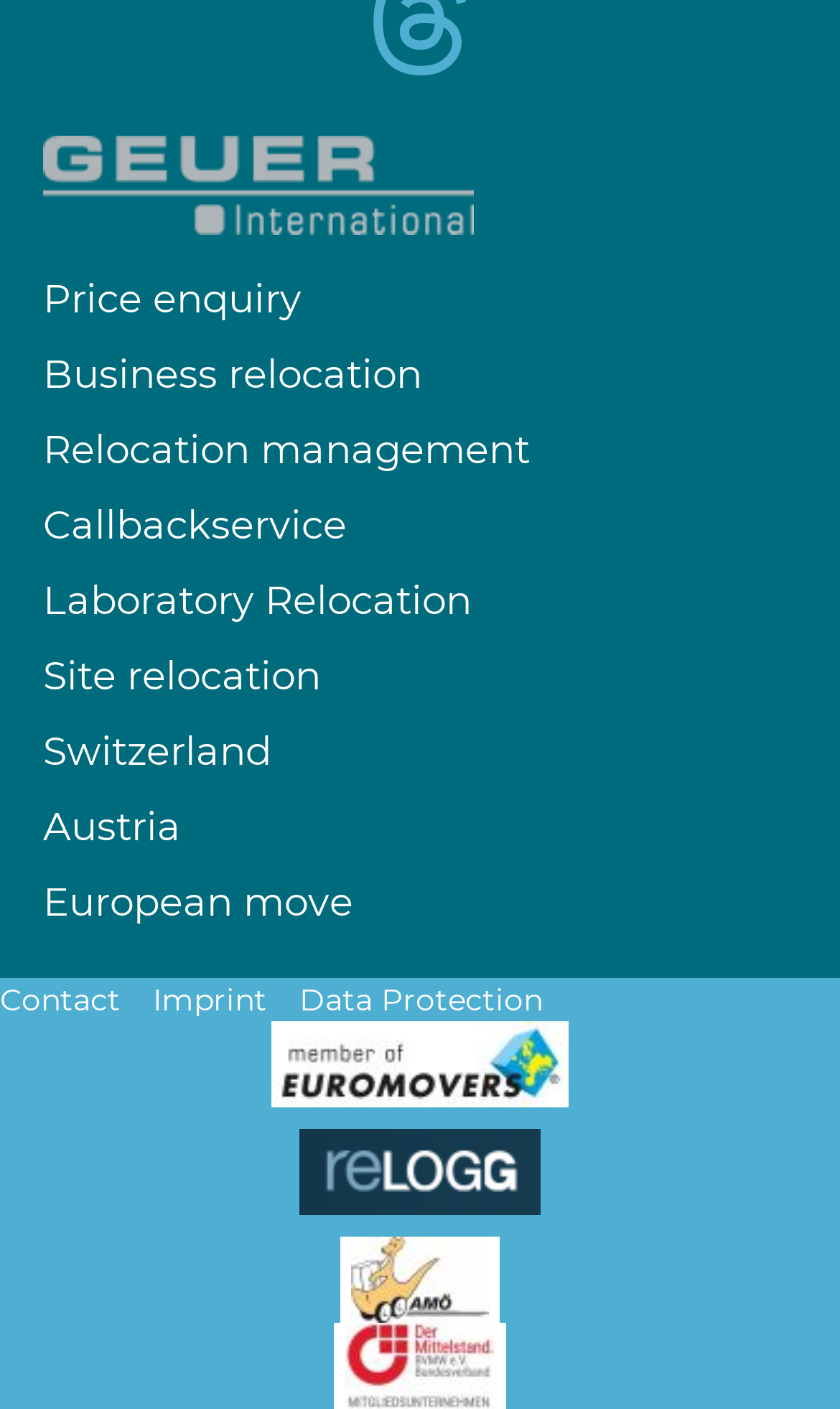Please identify the bounding box coordinates of the region to click in order to complete the given instruction: "Visit Relogg website". The coordinates should be four float numbers between 0 and 1, i.e., [left, top, right, bottom].

[0.356, 0.802, 0.644, 0.863]